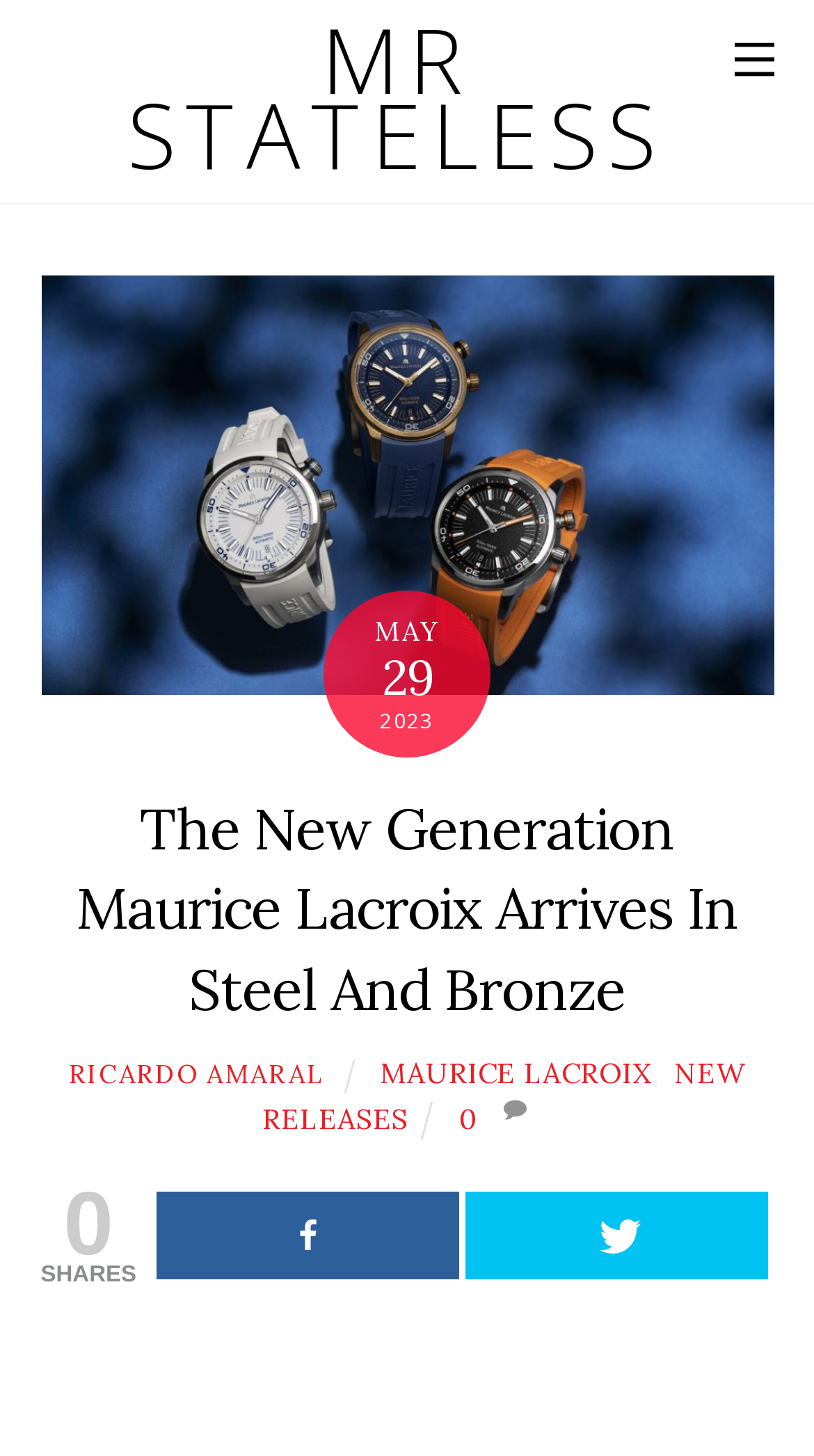Pinpoint the bounding box coordinates of the clickable element to carry out the following instruction: "Read the article about The New Generation Maurice Lacroix."

[0.093, 0.543, 0.907, 0.703]